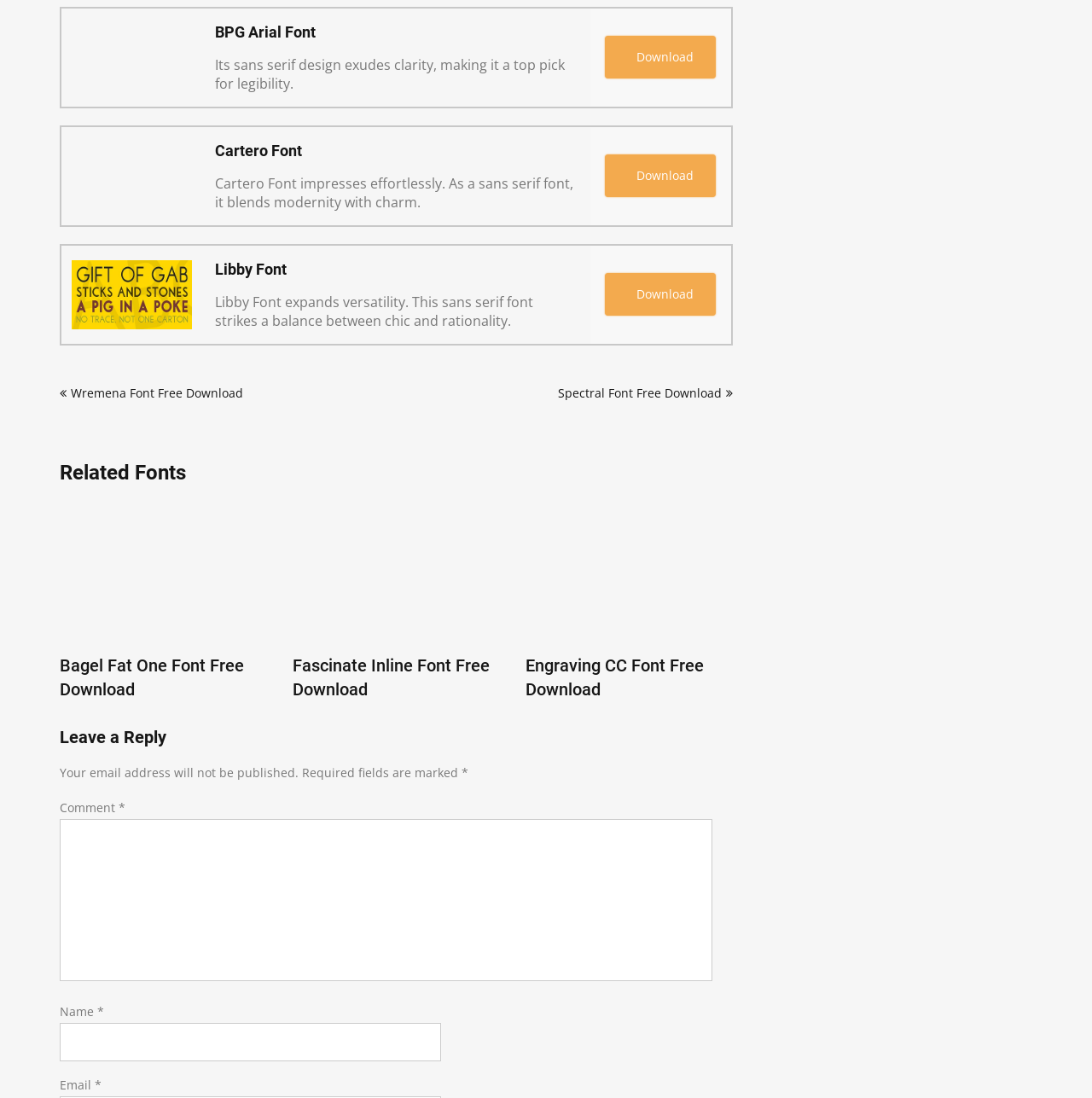Is there a comment section on this webpage?
Utilize the image to construct a detailed and well-explained answer.

Yes, there is a comment section on this webpage. It is located at the bottom of the page and includes fields for users to enter their name, email, and comment. The comment section also has a 'Leave a Reply' heading.